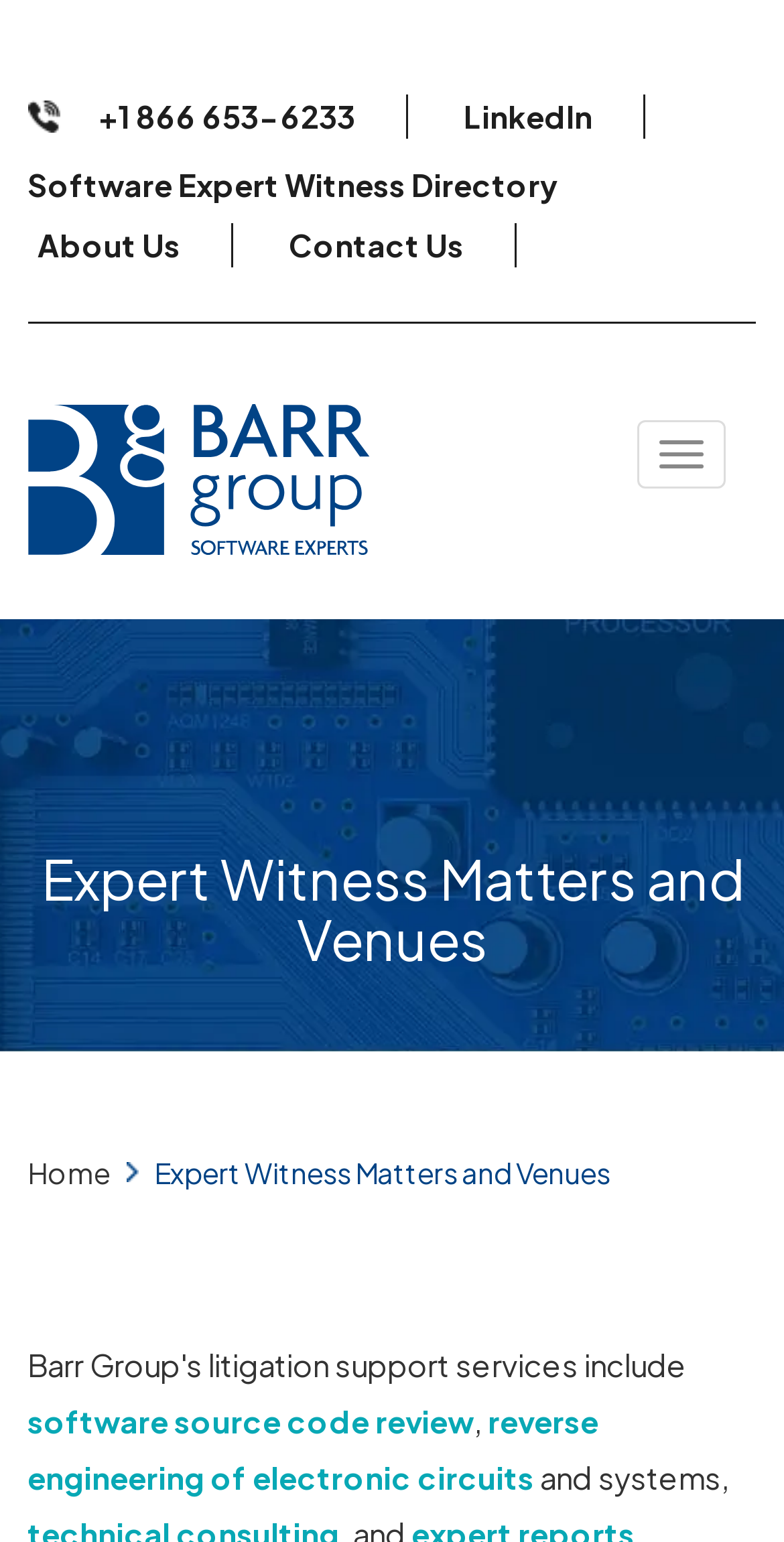Please answer the following question using a single word or phrase: 
What is the phone number on the top right?

+1 866 653-6233